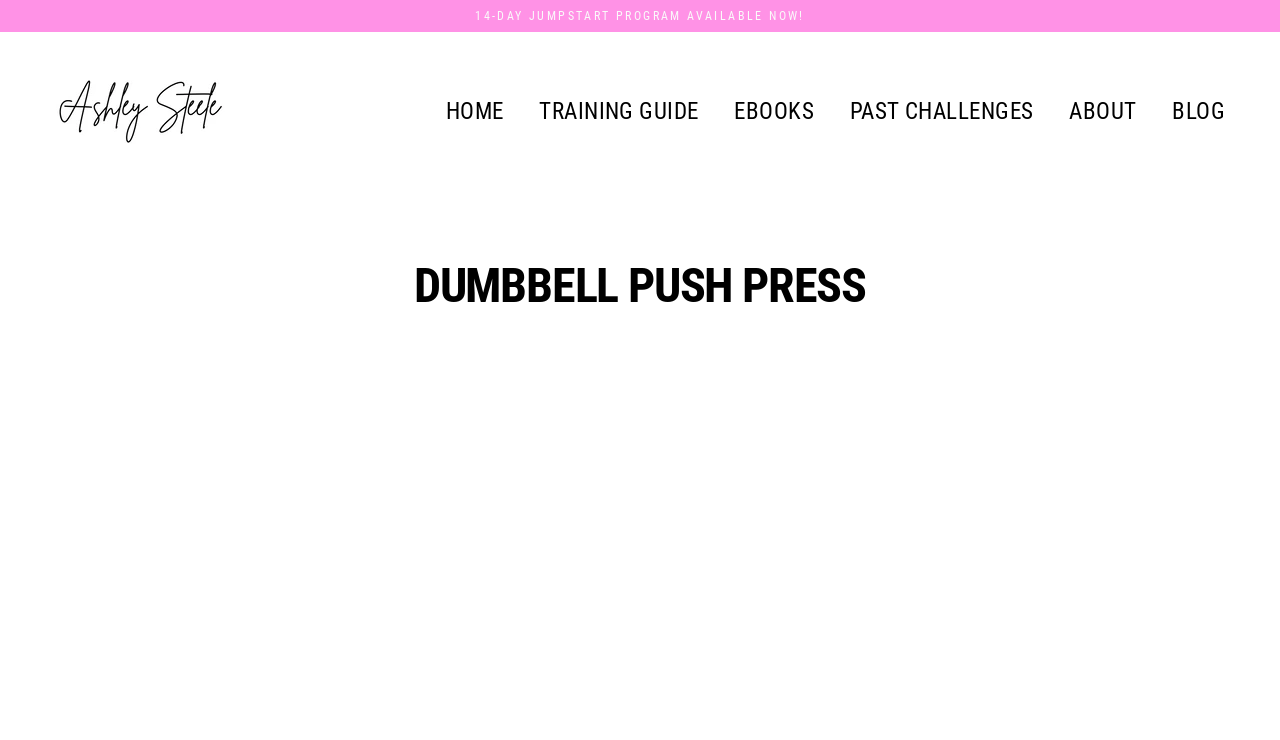Create a detailed summary of the webpage's content and design.

The webpage is about a fitness exercise, specifically the dumbbell push press, with SHOCK Personal Trainer Ashley Steele. At the top left corner, there is a link to skip to the content. Below it, a prominent announcement banner occupies a significant portion of the top section, promoting a 14-DAY JUMPSTART PROGRAM AVAILABLE NOW.

To the right of the announcement banner, there is a link to Ashley Steele's profile, accompanied by an image of her. Below this section, a primary navigation menu spans across the page, containing links to HOME, TRAINING GUIDE, EBOOKS, PAST CHALLENGES, ABOUT, and BLOG.

The main content area is headed by a large header, "DUMBBELL PUSH PRESS", which occupies a significant portion of the page. The overall layout suggests that the webpage is focused on providing information and guidance on the dumbbell push press exercise, with easy access to other related resources and sections through the navigation menu.